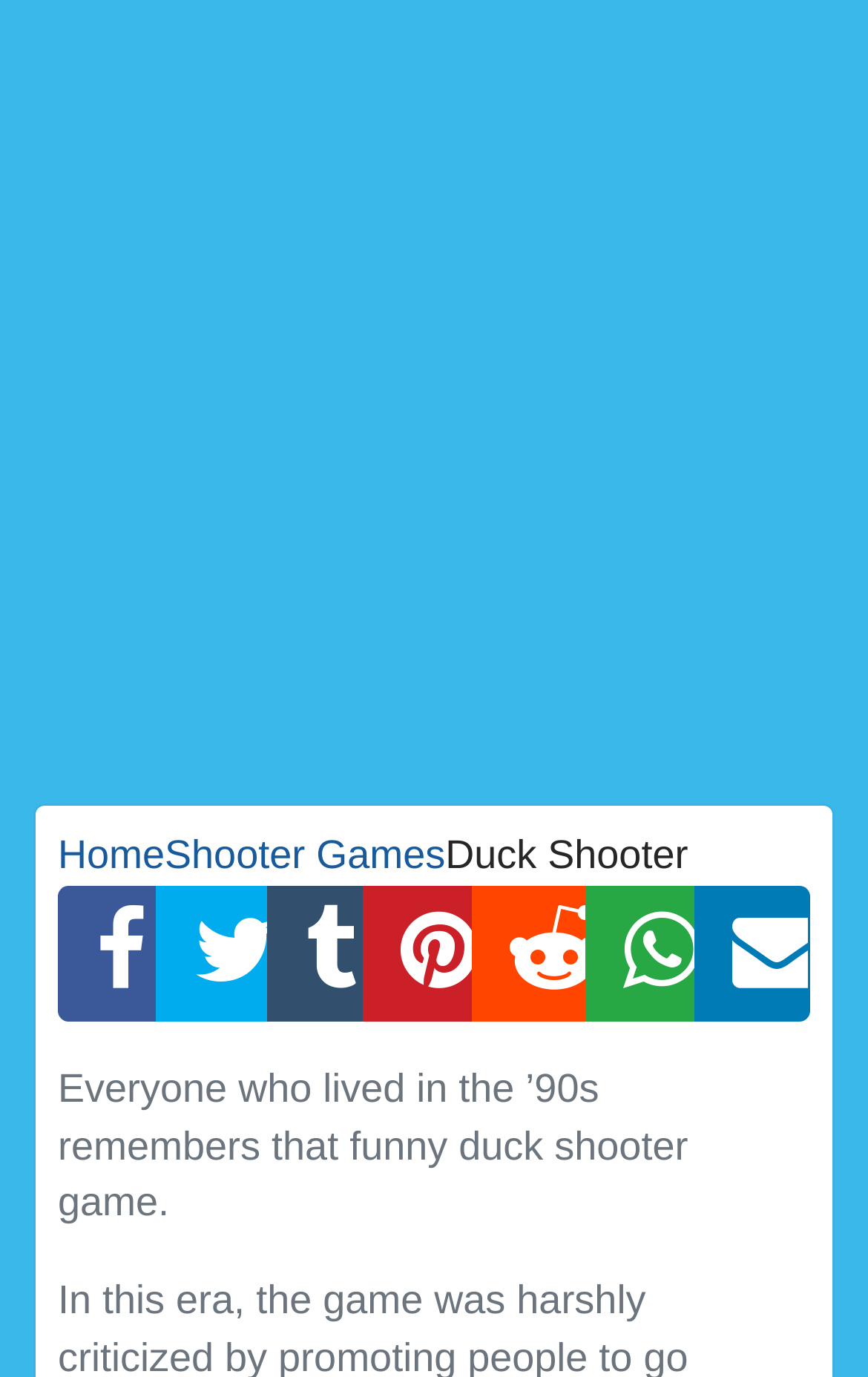Determine the bounding box coordinates for the UI element with the following description: "Adam and Eve 5...". The coordinates should be four float numbers between 0 and 1, represented as [left, top, right, bottom].

[0.347, 0.002, 0.653, 0.195]